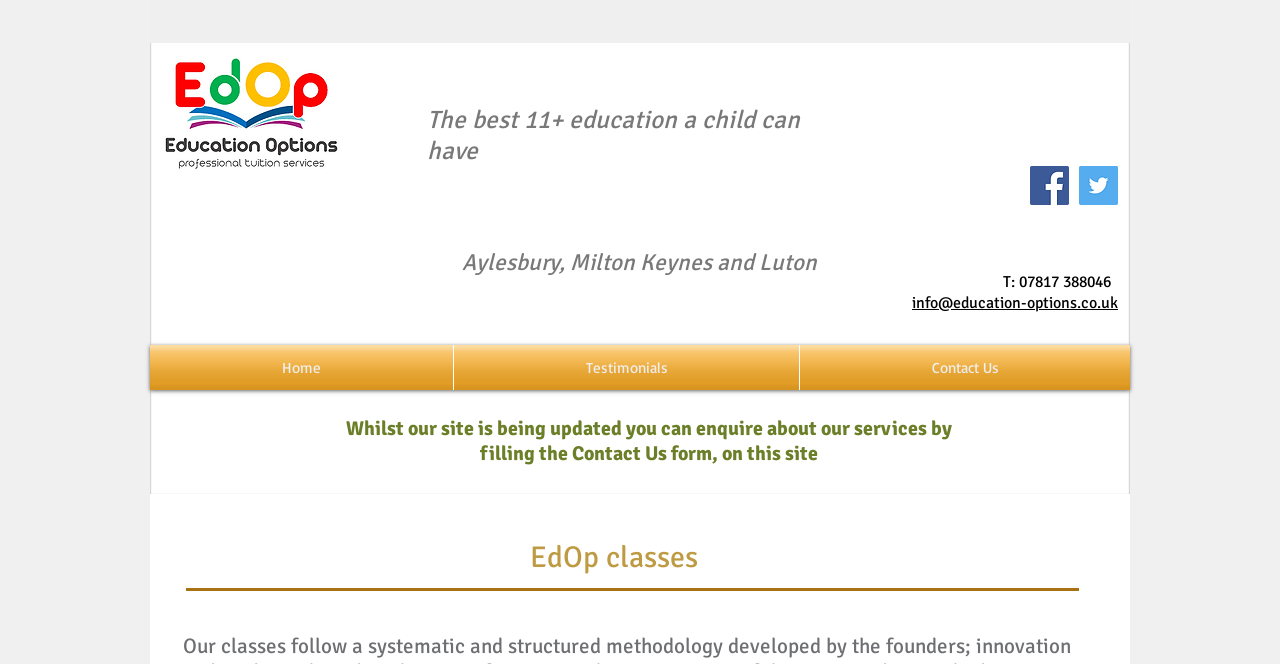What is the phone number to contact?
Respond with a short answer, either a single word or a phrase, based on the image.

07817 388046